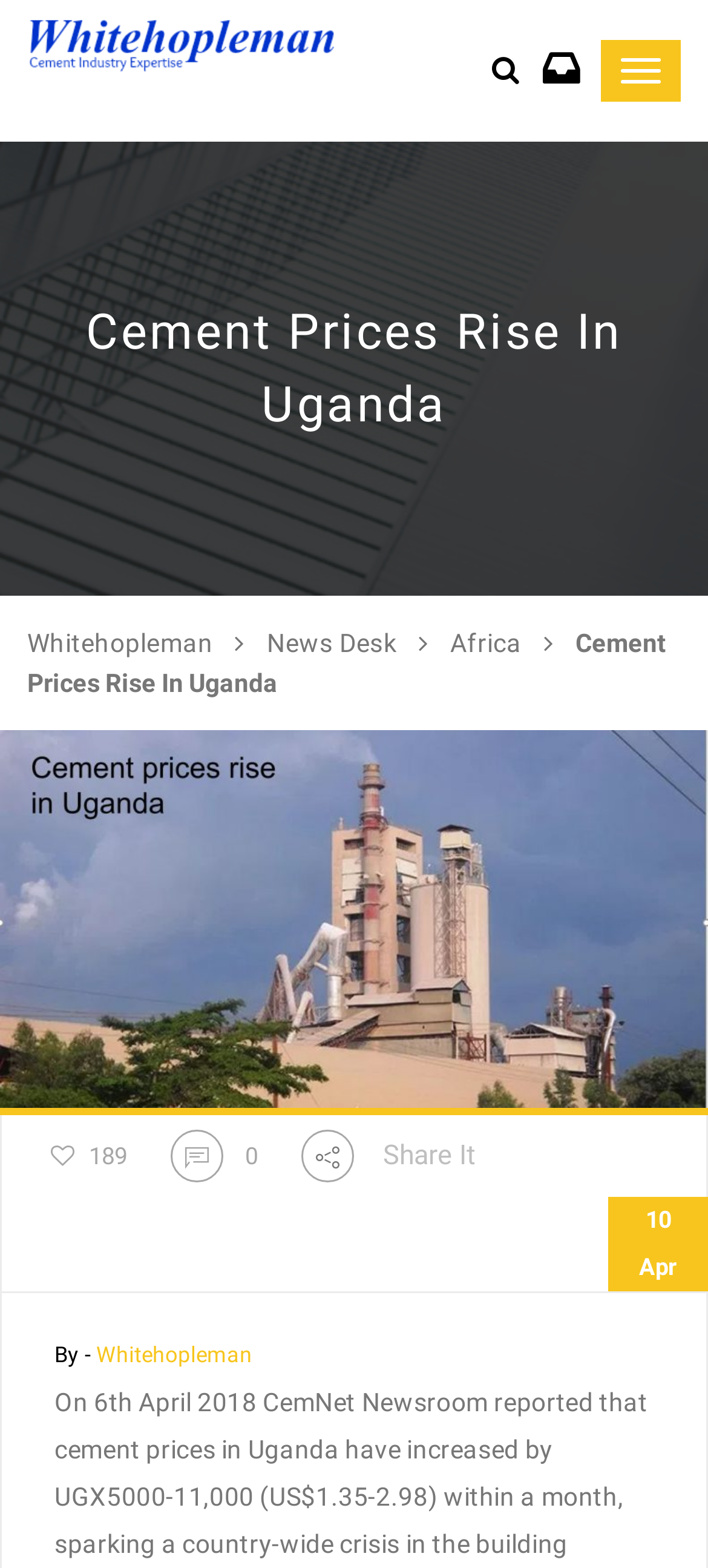Could you determine the bounding box coordinates of the clickable element to complete the instruction: "Click the toggle navigation button"? Provide the coordinates as four float numbers between 0 and 1, i.e., [left, top, right, bottom].

[0.849, 0.025, 0.962, 0.065]